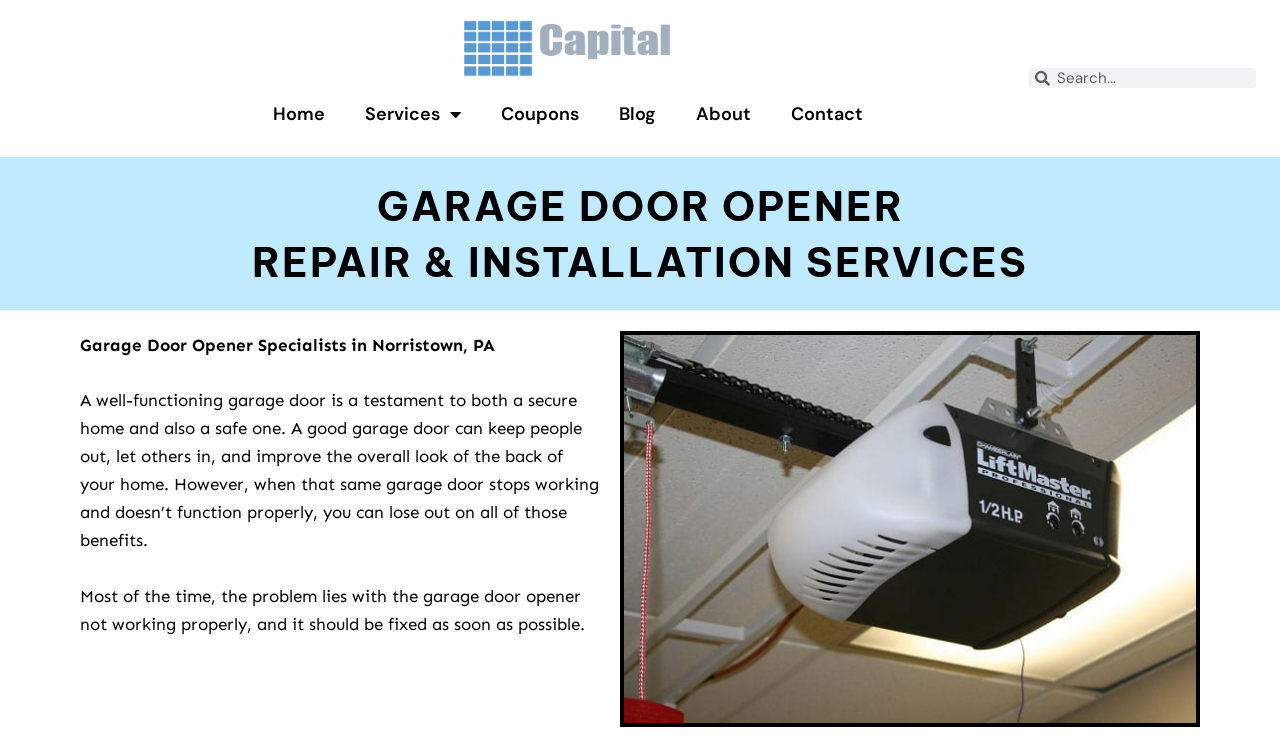Write an exhaustive caption that covers the webpage's main aspects.

The webpage is about garage door opener repair and installation services in Norristown, PA. At the top left, there is a link to "Capital Garage Door Repair Norristown PA" accompanied by an image with the same name. Below this, there is a navigation menu with links to "Home", "Services", "Coupons", "Blog", "About", and "Contact". 

On the top right, there is a phone number "610.215.9730" and a search bar with a "Search" button. 

The main content of the webpage starts with a heading "GARAGE DOOR OPENER REPAIR & INSTALLATION SERVICES" followed by a link with the same text. Below this, there is a paragraph of text describing the importance of a well-functioning garage door and how it can affect home security and appearance. The text continues to explain that most garage door problems are related to the opener and should be fixed promptly. 

There is an image related to garage door opener repair and installation at the bottom of the page.